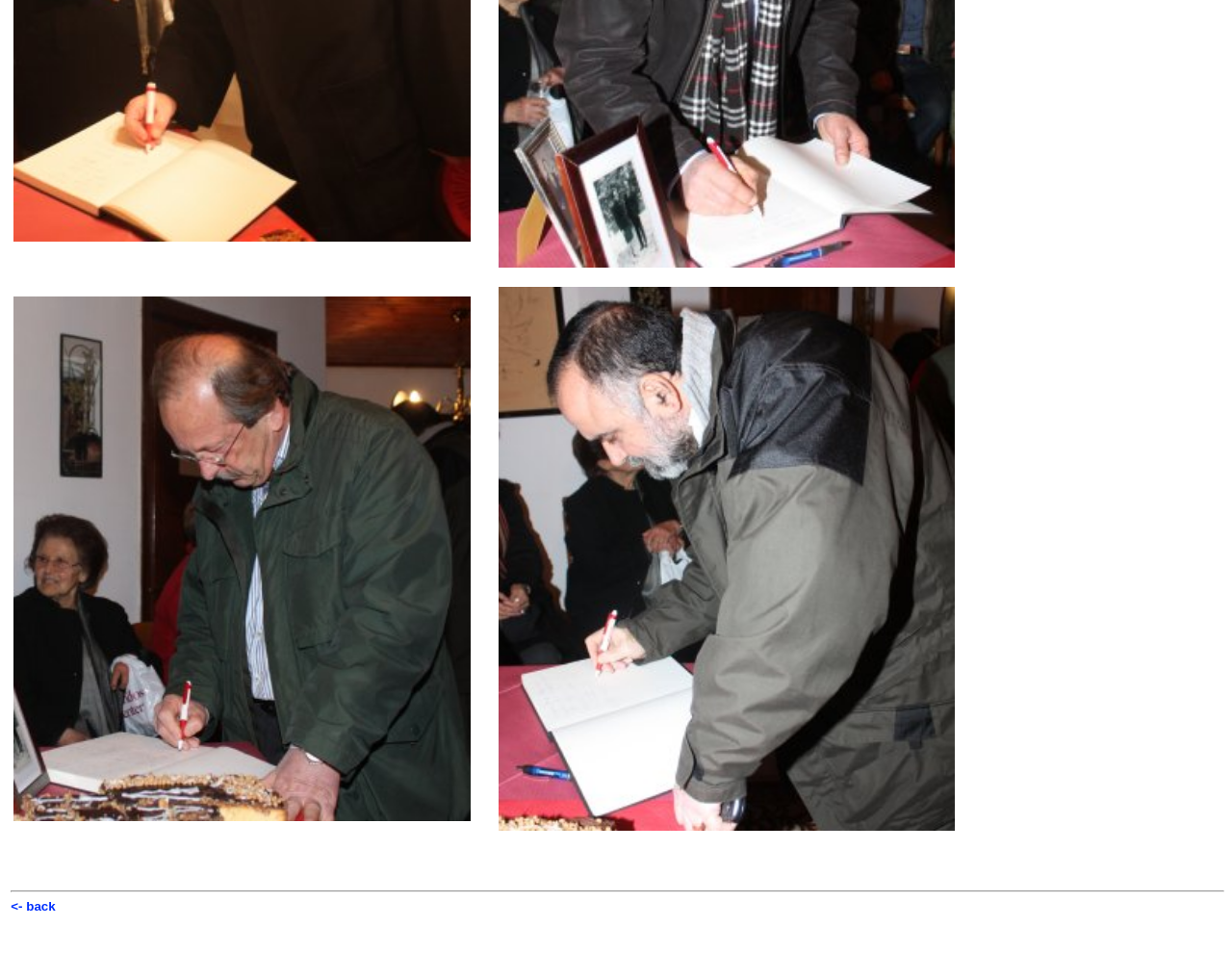Please give a concise answer to this question using a single word or phrase: 
What is the number of images on the webpage?

2